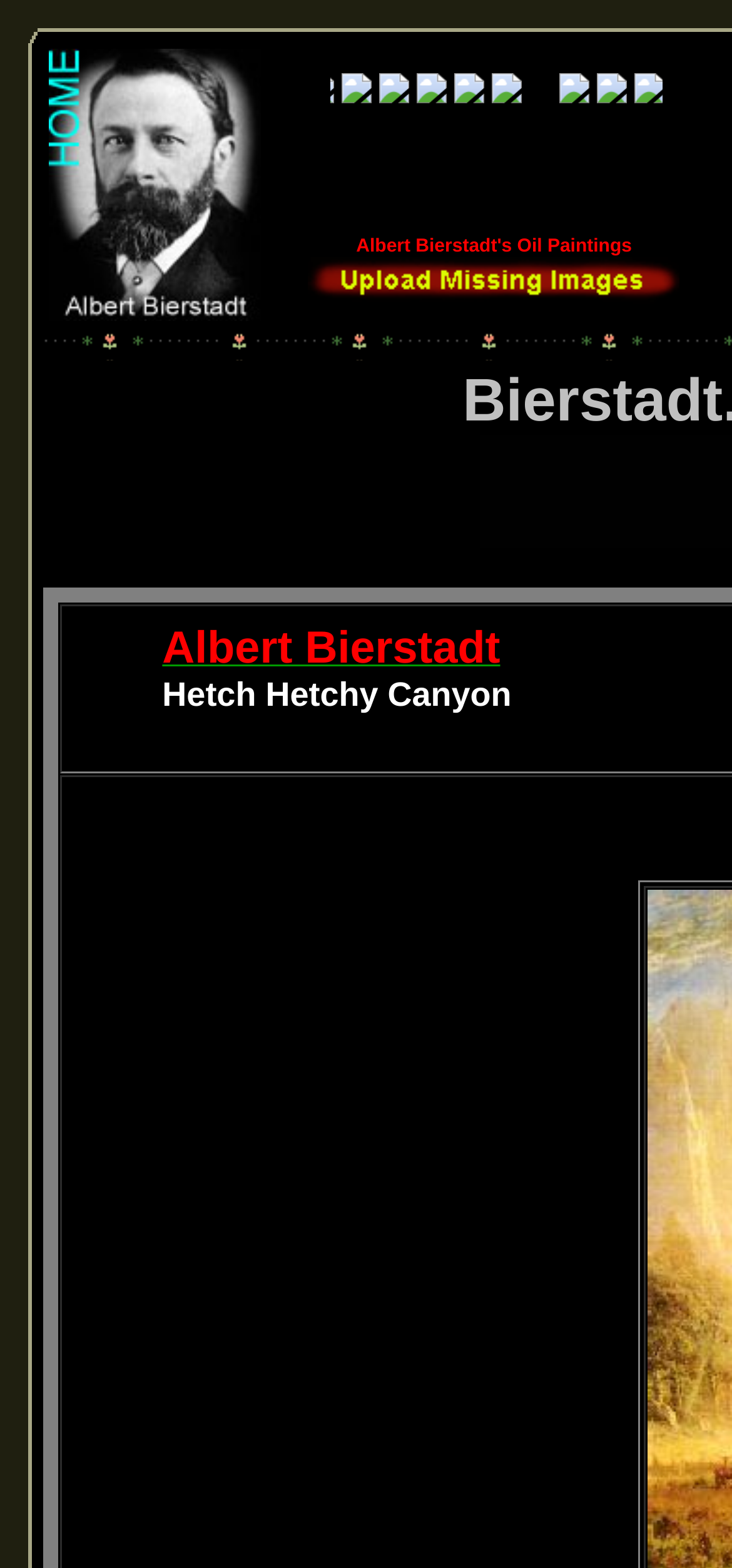Is this website a commercial or non-profit site?
Offer a detailed and full explanation in response to the question.

The meta description mentions that 'This is a non-profits site', which implies that the website is not a commercial site, but rather a non-profit one.